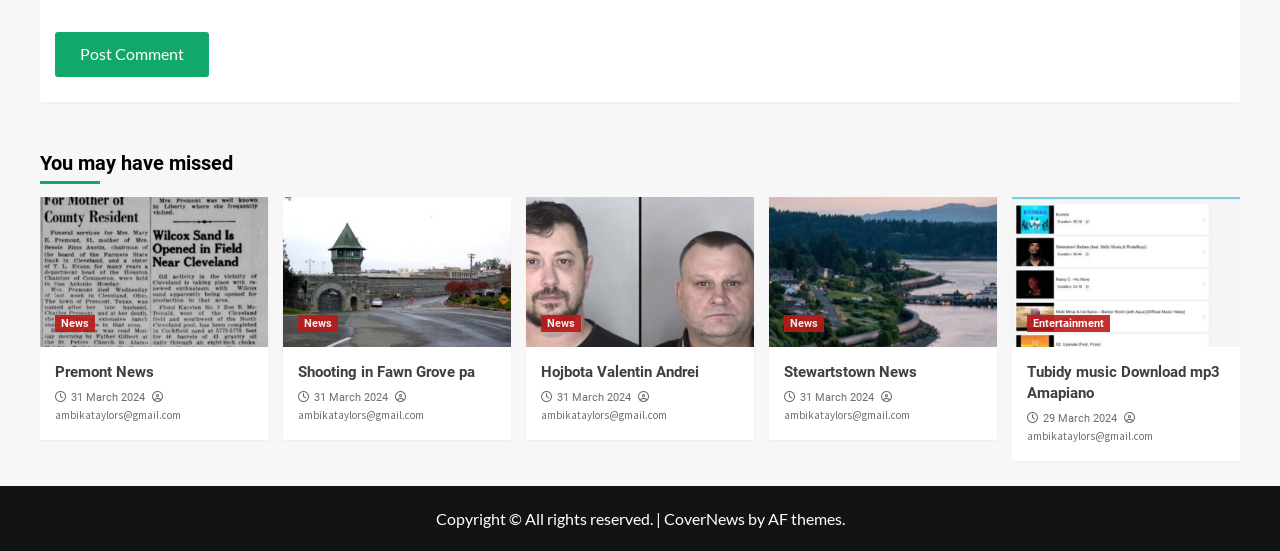Please specify the coordinates of the bounding box for the element that should be clicked to carry out this instruction: "Read 'You may have missed' news". The coordinates must be four float numbers between 0 and 1, formatted as [left, top, right, bottom].

[0.031, 0.257, 0.969, 0.357]